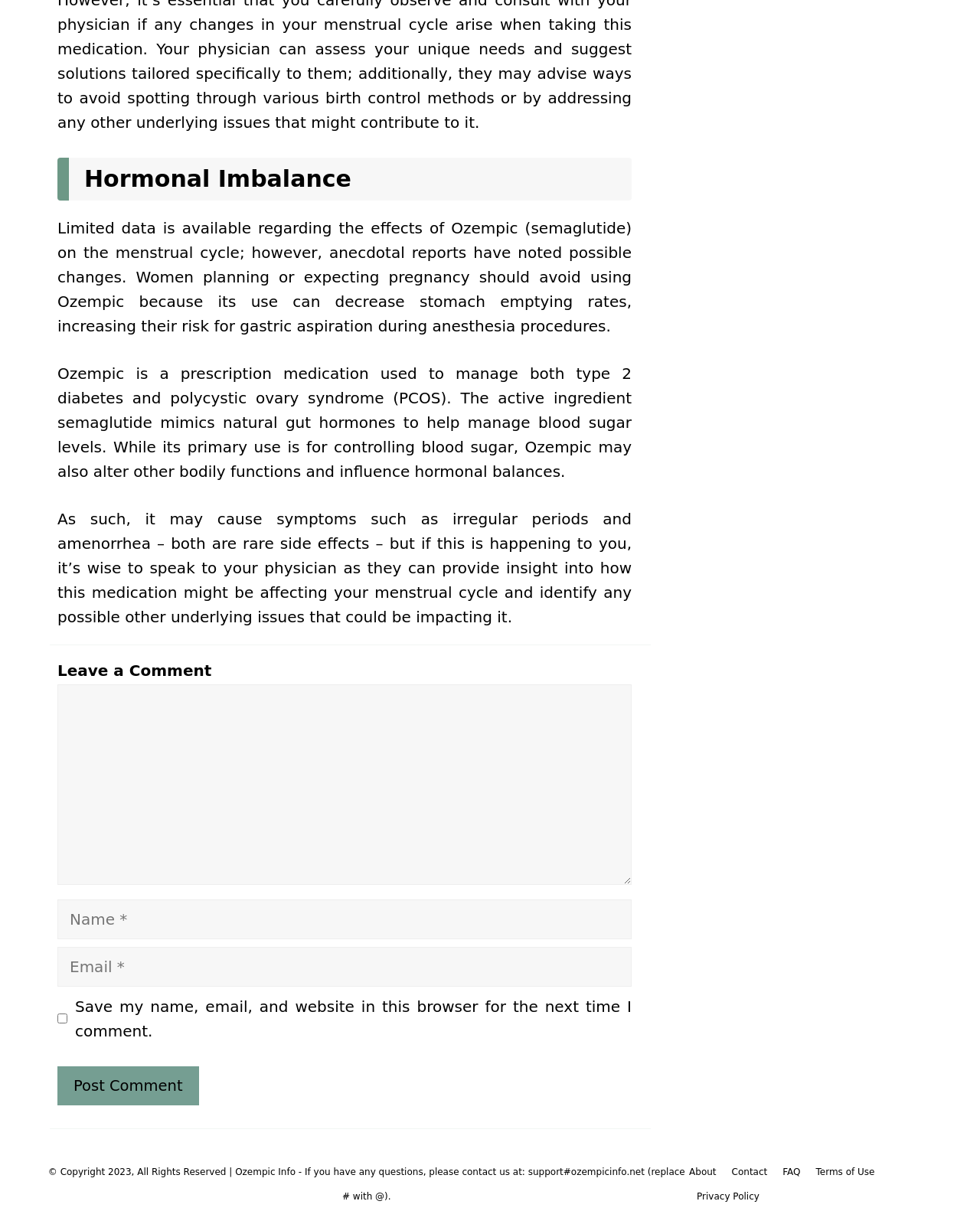How many links are present in the footer section?
Please use the image to provide a one-word or short phrase answer.

5